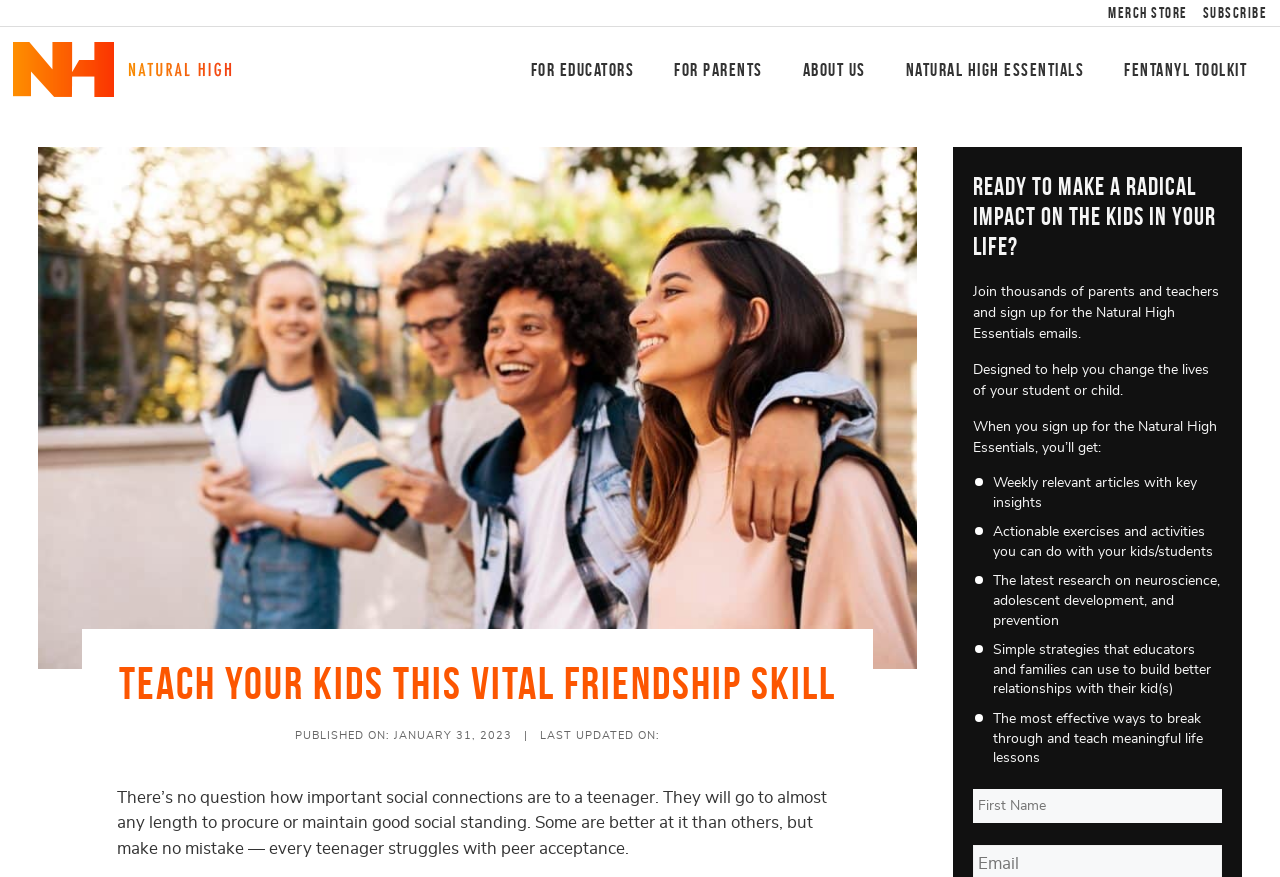Find the bounding box coordinates for the element that must be clicked to complete the instruction: "Visit the Merch Store". The coordinates should be four float numbers between 0 and 1, indicated as [left, top, right, bottom].

[0.866, 0.0, 0.928, 0.03]